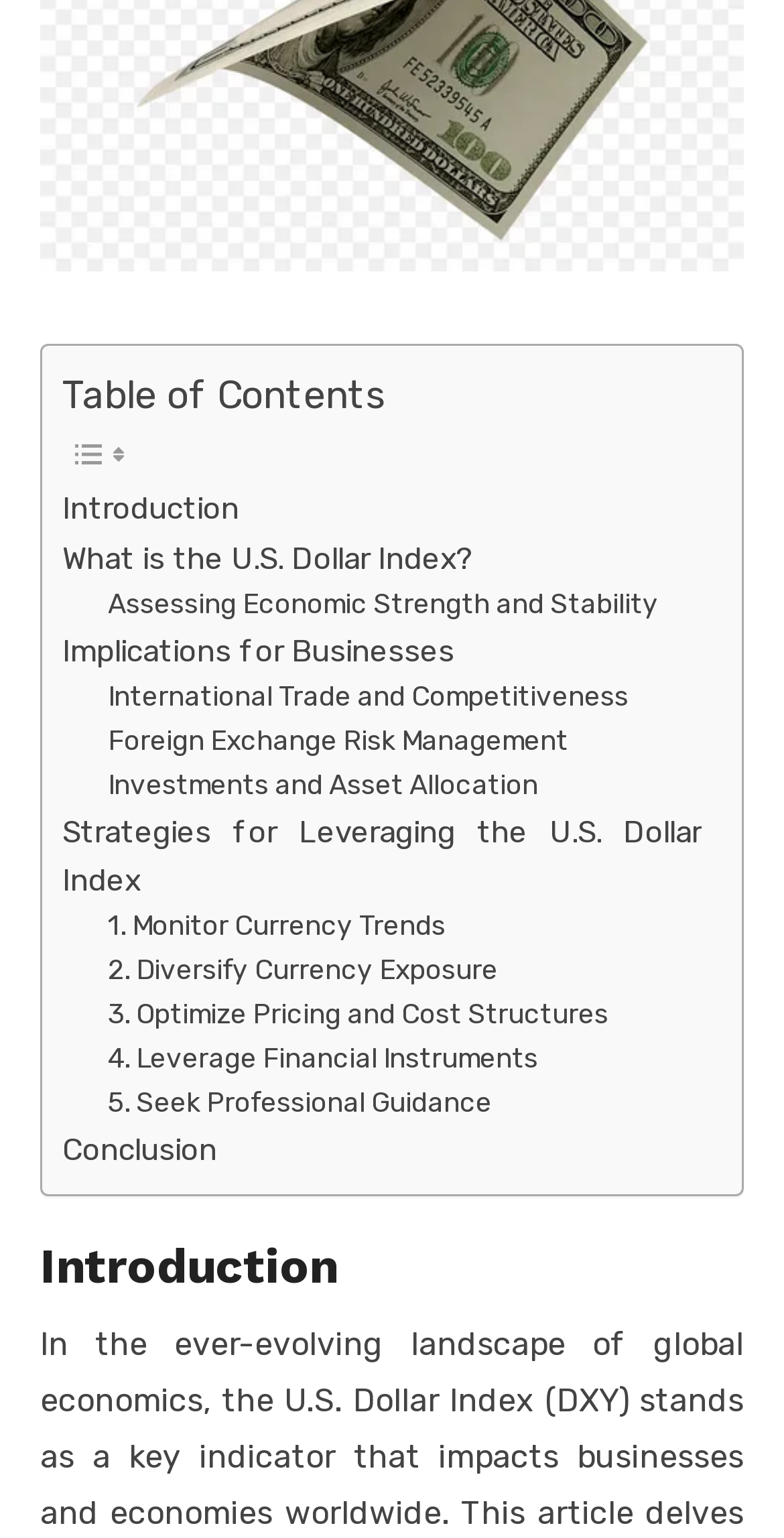Given the description Conclusion, predict the bounding box coordinates of the UI element. Ensure the coordinates are in the format (top-left x, top-left y, bottom-right x, bottom-right y) and all values are between 0 and 1.

[0.079, 0.732, 0.277, 0.764]